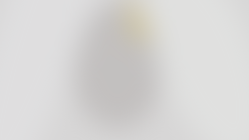Explain the details of the image you are viewing.

The image features a visual representation associated with the article titled "How To Cancel Discovery Plus In Easy Way?" The overall theme reflects guidance on streaming services, specifically focusing on the cancellation process for Discovery Plus. This section is aimed at providing users with simple and effective steps to manage their subscriptions, enhancing their experience by offering valuable insights. The image likely serves as a visual aid to complement the article, making it more engaging and informative for readers seeking assistance with their streaming needs.